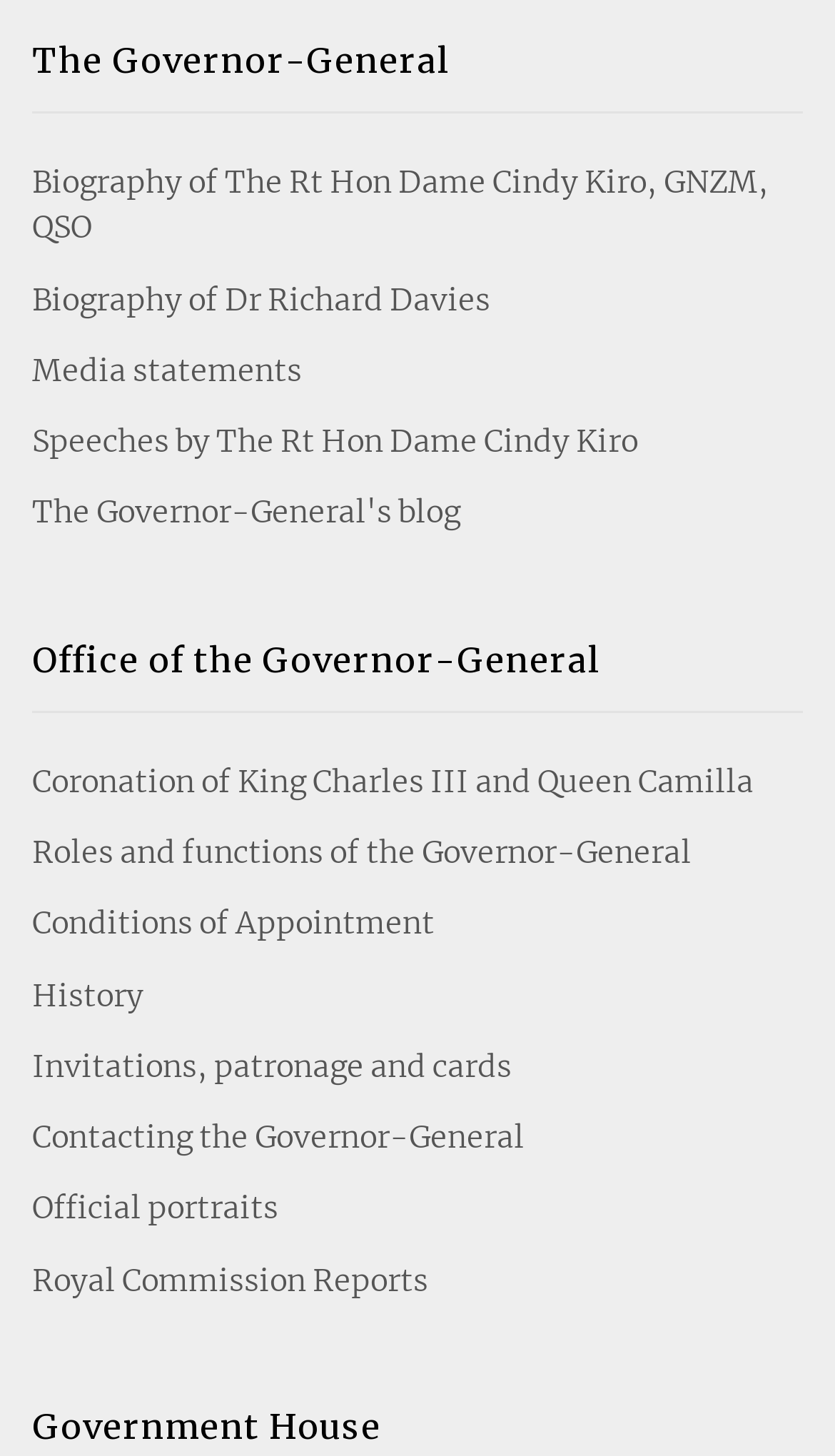Bounding box coordinates must be specified in the format (top-left x, top-left y, bottom-right x, bottom-right y). All values should be floating point numbers between 0 and 1. What are the bounding box coordinates of the UI element described as: Royal Commission Reports

[0.038, 0.855, 0.962, 0.904]